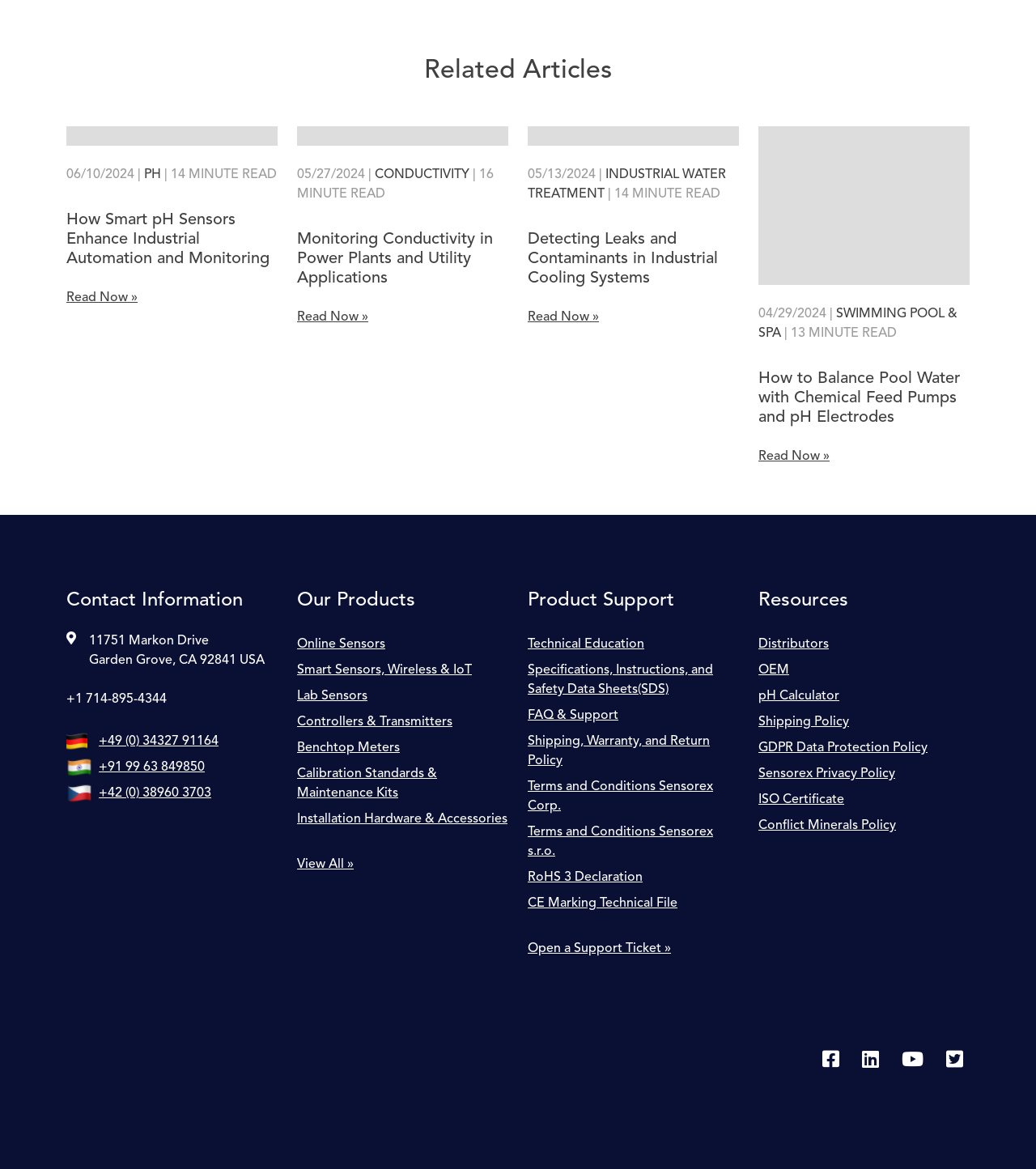Specify the bounding box coordinates of the area to click in order to follow the given instruction: "Open a support ticket."

[0.509, 0.801, 0.713, 0.823]